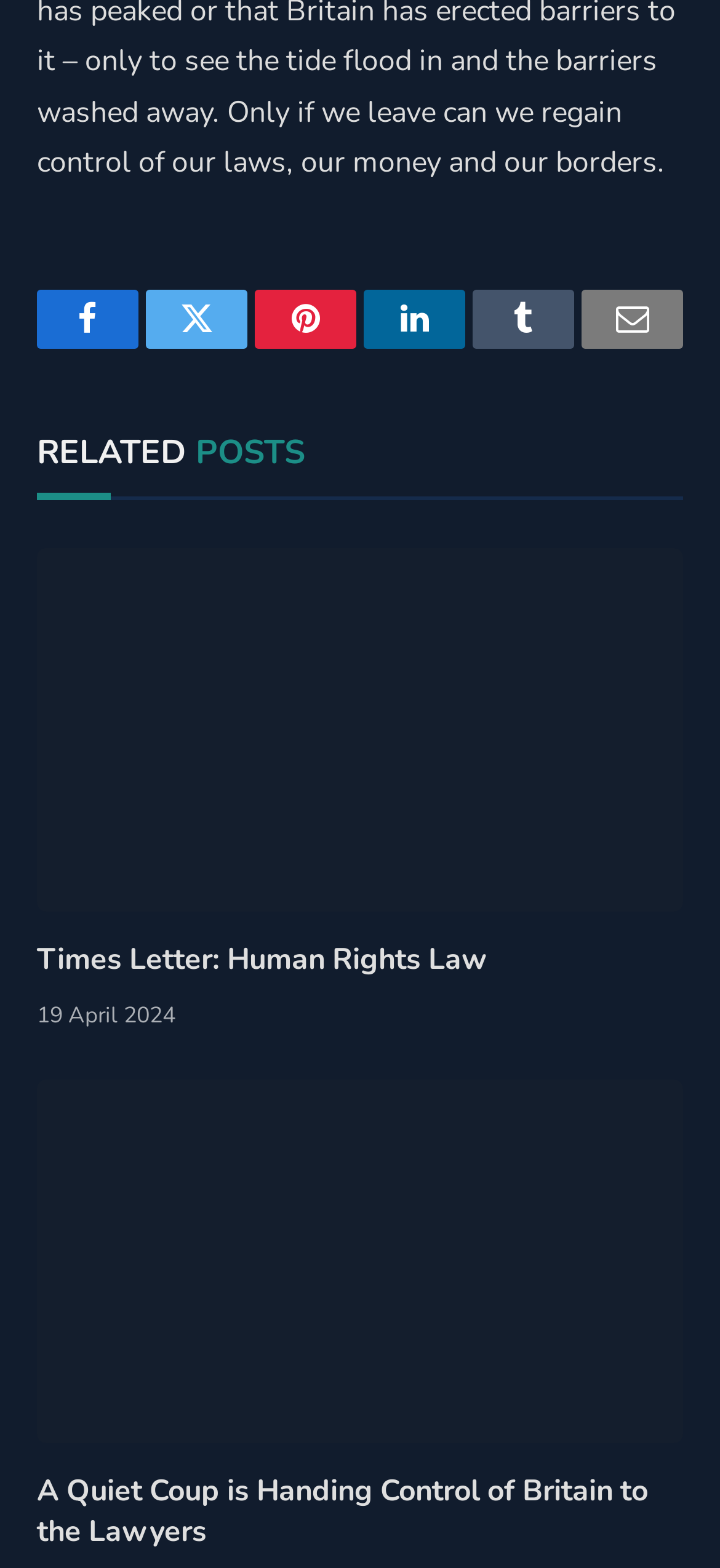How many related posts are there?
Please craft a detailed and exhaustive response to the question.

I counted the number of article sections under the 'RELATED POSTS' heading, which are three related posts with titles, images, and timestamps.